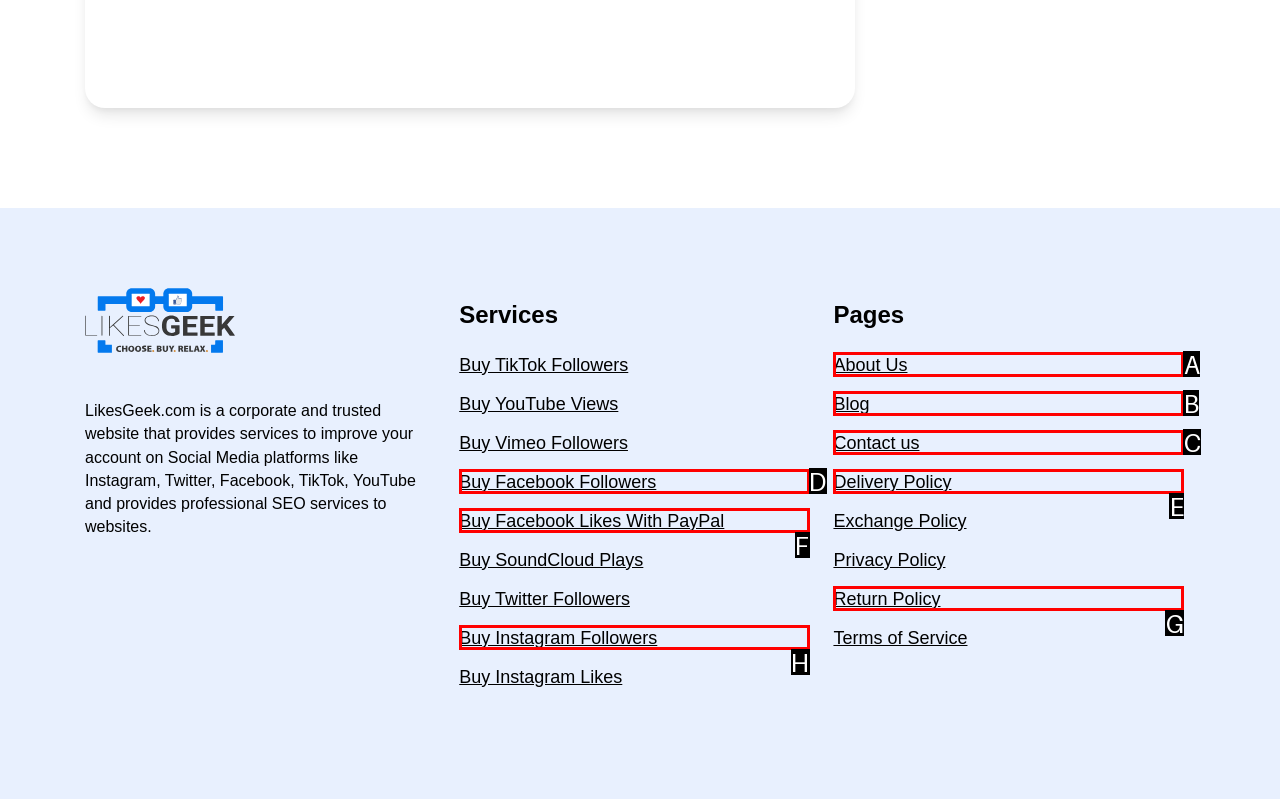Choose the option that aligns with the description: Return Policy
Respond with the letter of the chosen option directly.

G